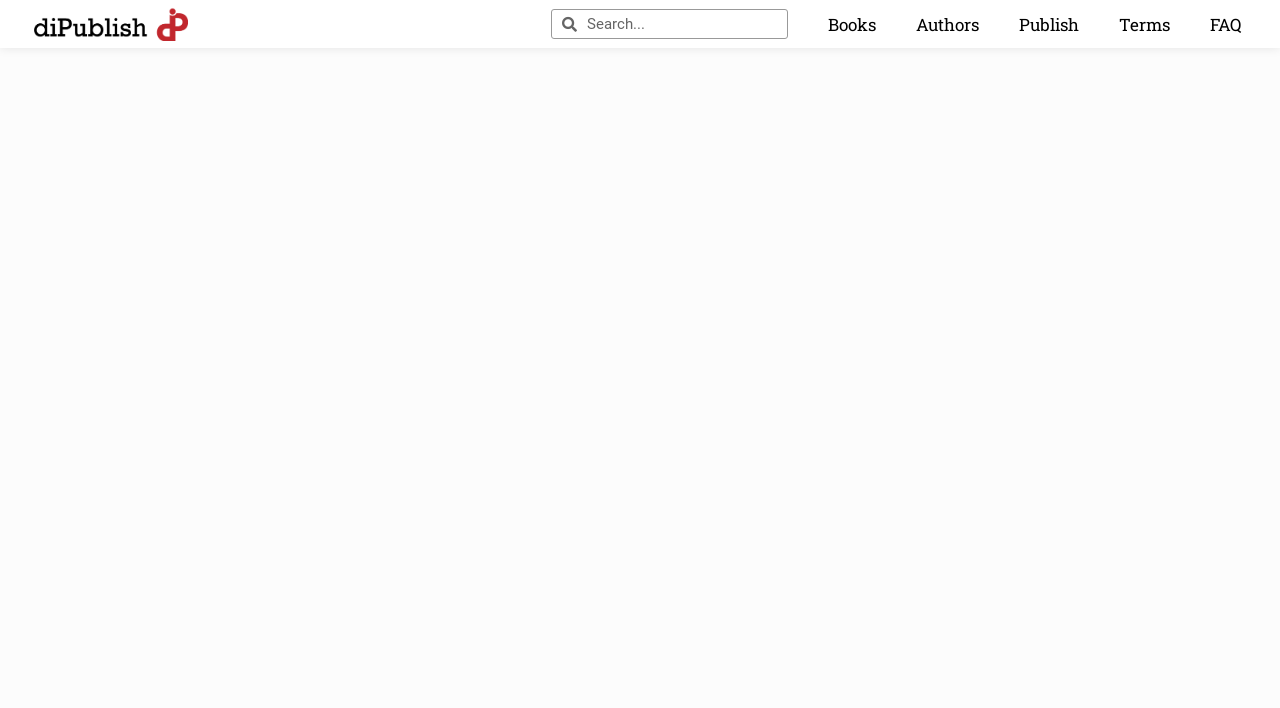Identify the bounding box of the HTML element described as: "parent_node: Sök name="s" placeholder="Search..."".

[0.451, 0.014, 0.615, 0.054]